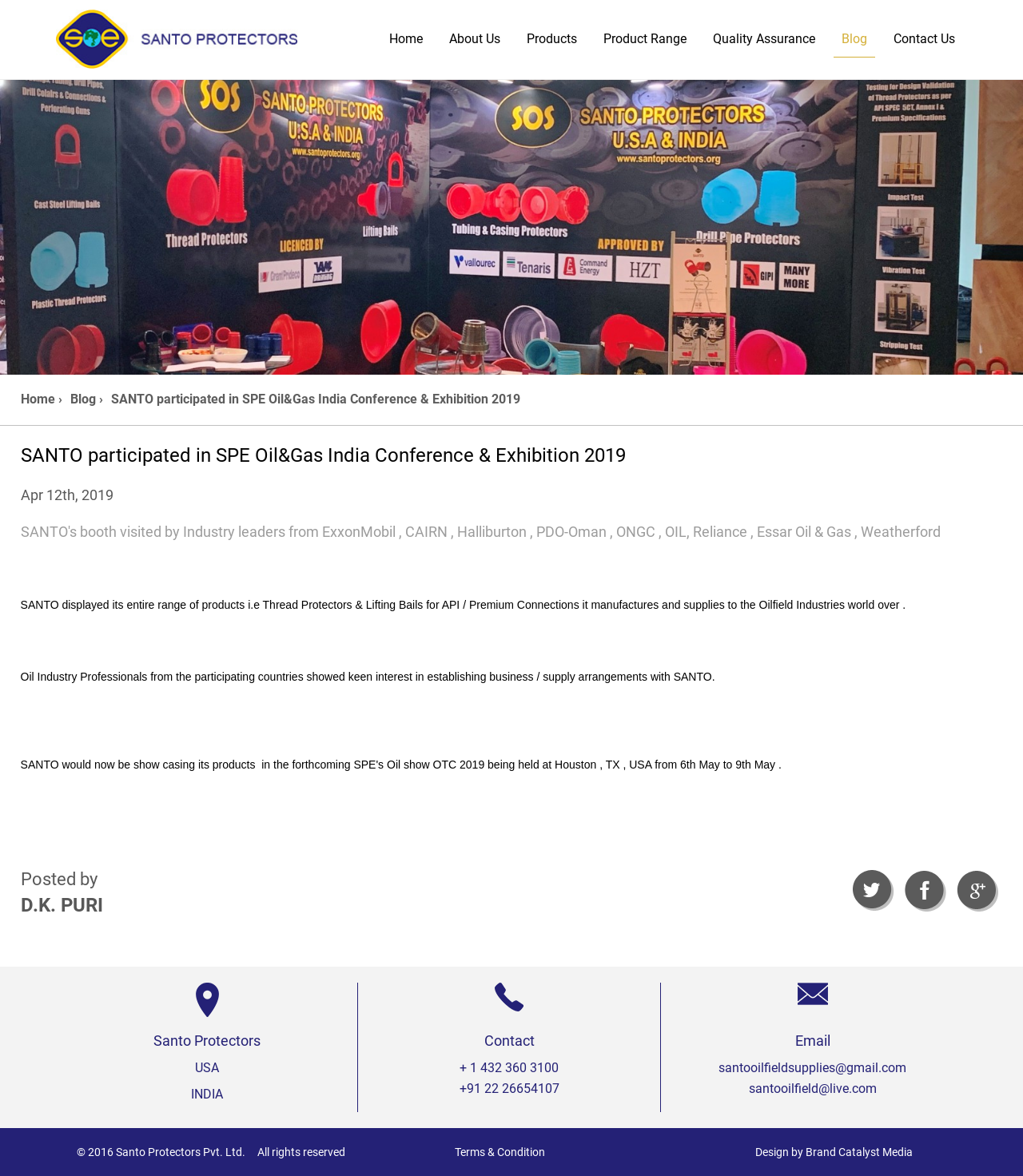Find the bounding box coordinates of the clickable area required to complete the following action: "View the company's terms and conditions".

[0.445, 0.974, 0.533, 0.985]